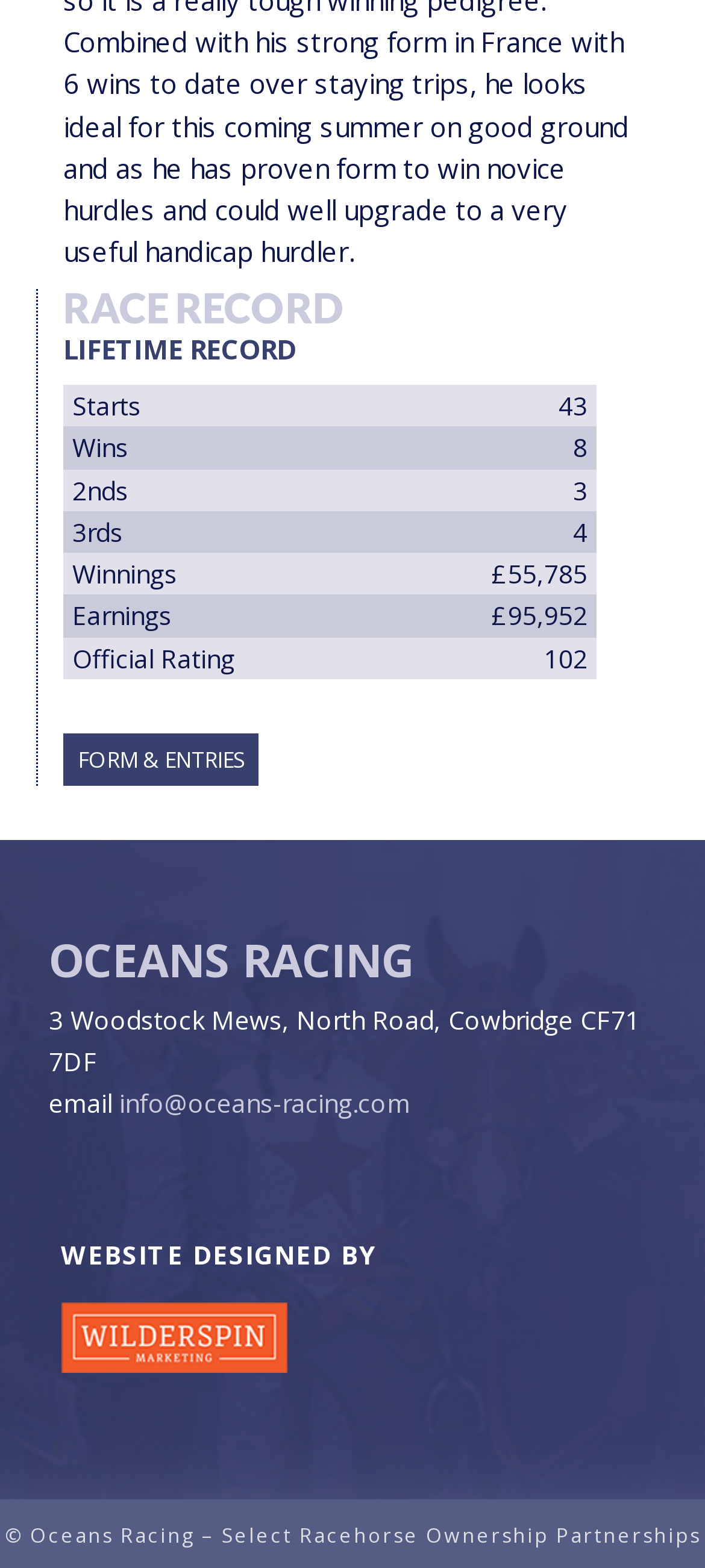What is the lifetime record of the horse?
Look at the image and respond with a one-word or short-phrase answer.

43 starts, 8 wins, 3 seconds, 4 thirds